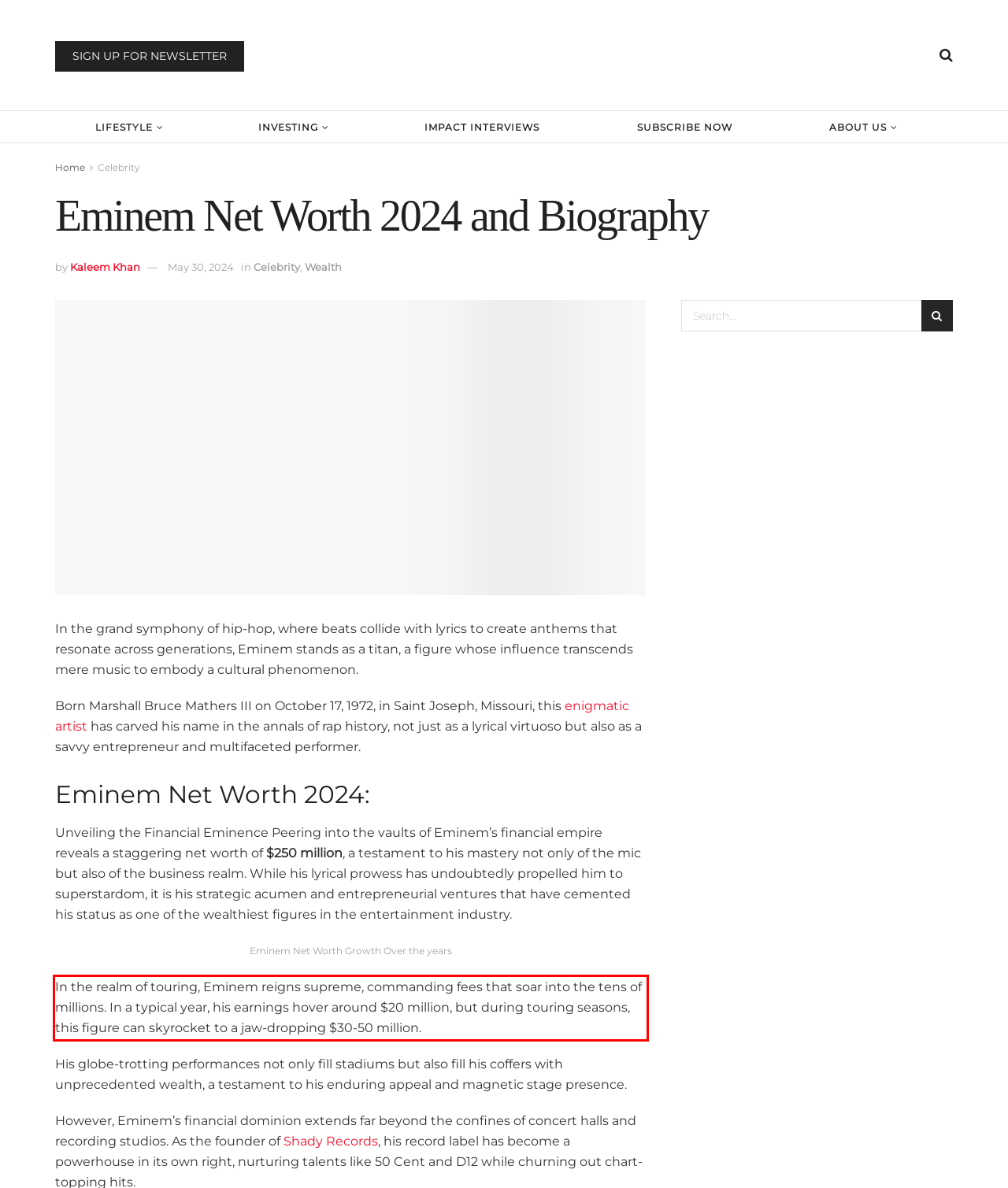Given a screenshot of a webpage, identify the red bounding box and perform OCR to recognize the text within that box.

In the realm of touring, Eminem reigns supreme, commanding fees that soar into the tens of millions. In a typical year, his earnings hover around $20 million, but during touring seasons, this figure can skyrocket to a jaw-dropping $30-50 million.